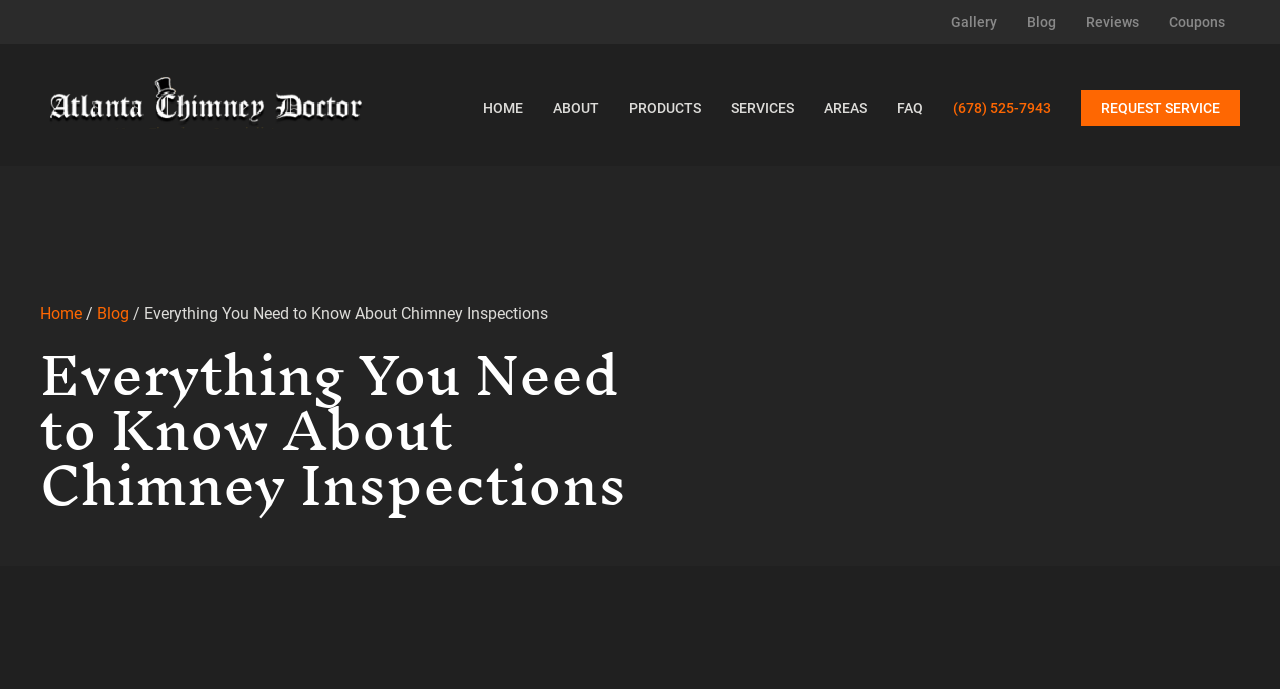Identify the bounding box coordinates of the clickable region required to complete the instruction: "Check out the 'Quotex logo without background'". The coordinates should be given as four float numbers within the range of 0 and 1, i.e., [left, top, right, bottom].

None